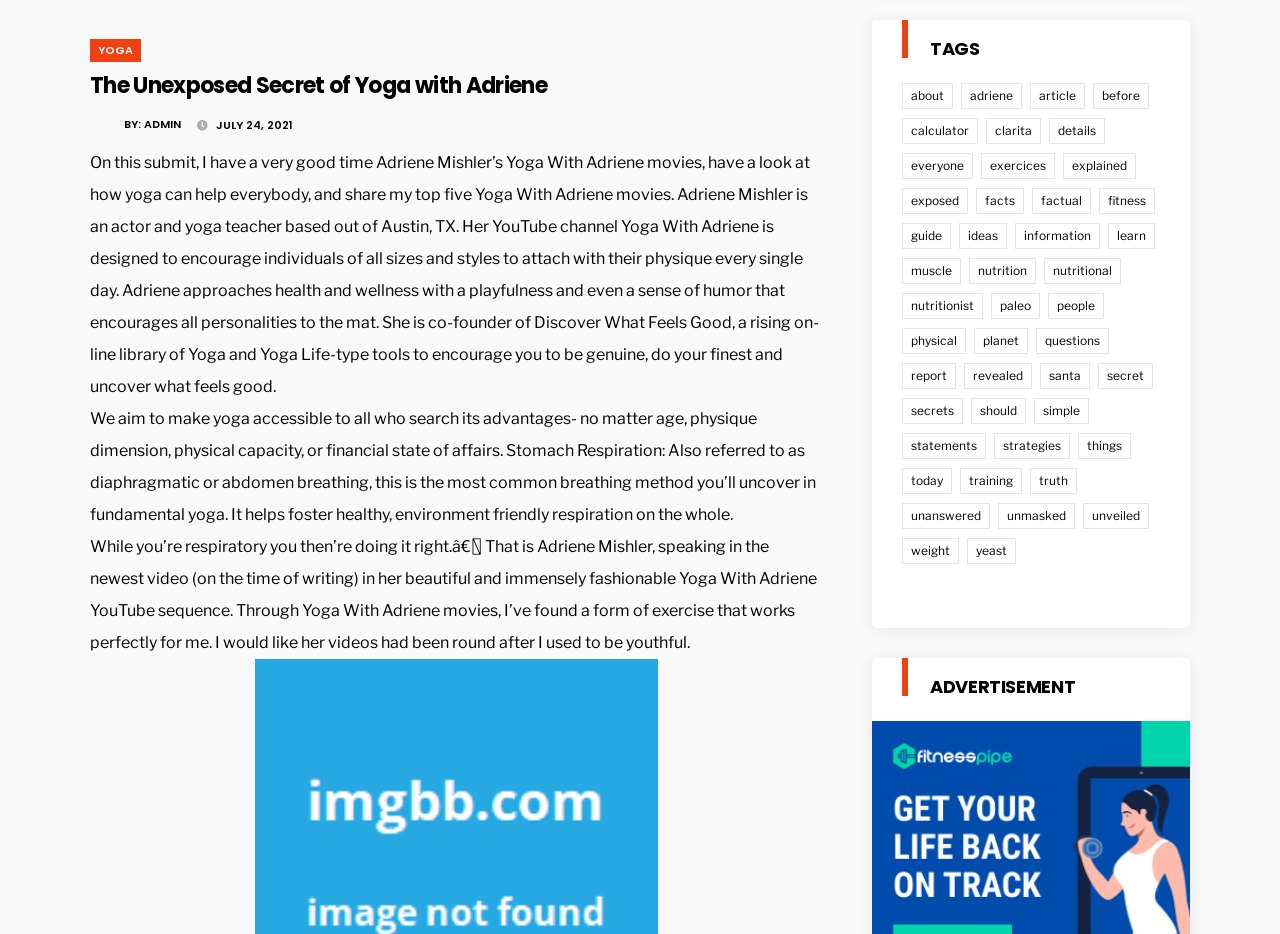What is the date mentioned in the article?
Using the information from the image, answer the question thoroughly.

The article mentions July 24, 2021, as the date when the article was submitted, which is indicated by the text 'JULY 24, 2021'.